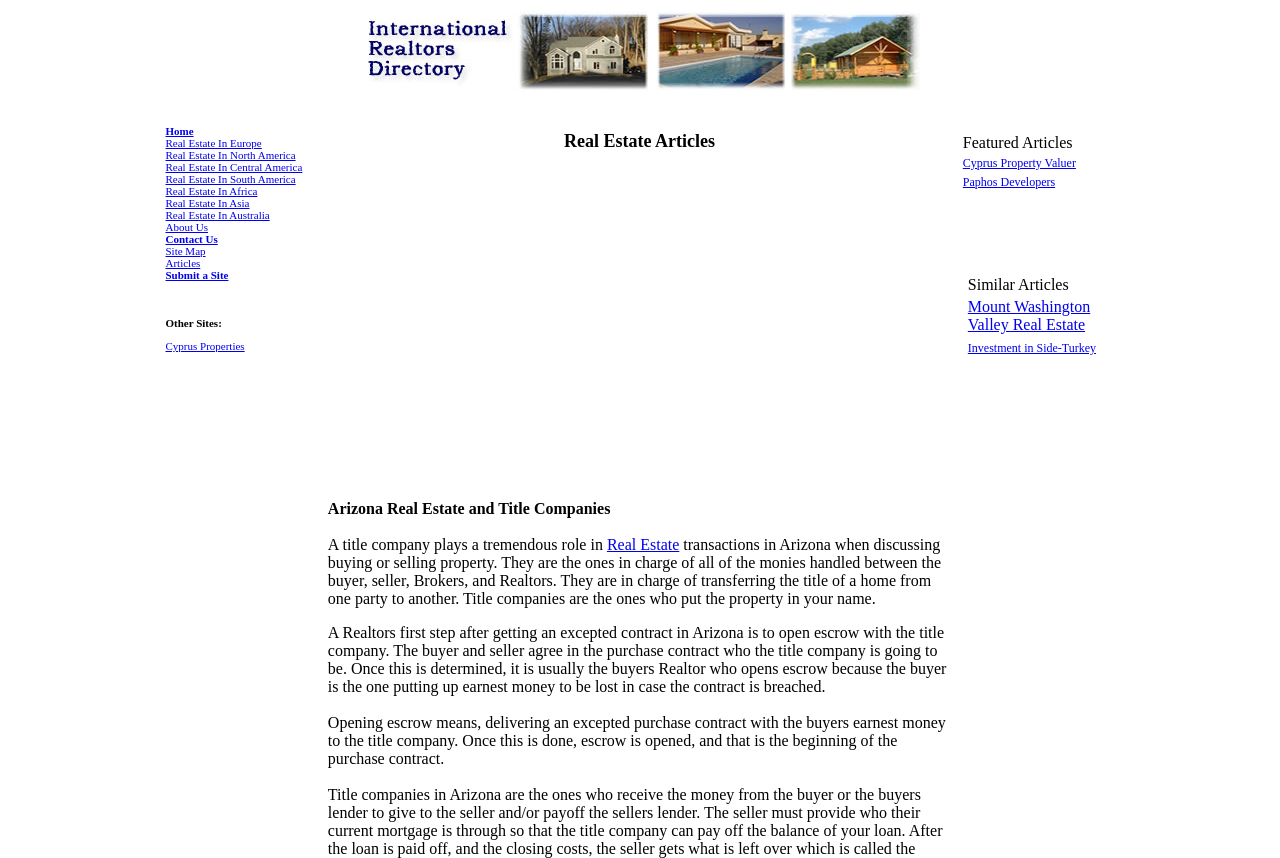Provide a thorough summary of the webpage.

This webpage is about real estate articles, specifically focusing on Arizona real estate and title companies. At the top, there is a row of images and links, including a logo for "Real Estate Articles" and images for "Arizona Real Estate and Title Companies". Below this, there is a list of links to various regions, including Europe, North America, Central America, South America, Africa, Asia, and Australia.

To the right of this list, there is a section with a title "Other Sites:" and a link to "Cyprus Properties". Below this, there is an iframe containing an advertisement.

The main content of the page is an article about the role of title companies in Arizona real estate transactions. The article explains that title companies are responsible for handling the transfer of property ownership and ensuring that all parties involved in the transaction are protected. It also discusses the process of opening escrow and the importance of title companies in this process.

To the right of the article, there is a section with a title "Featured Articles" and links to several articles, including "Cyprus Property Valuer" and "Paphos Developers". Below this, there is another section with a title "Similar Articles" and links to articles such as "Mount Washington Valley Real Estate" and "Investment in Side-Turkey".

Overall, the webpage is focused on providing information and resources related to real estate, particularly in Arizona and other international locations.